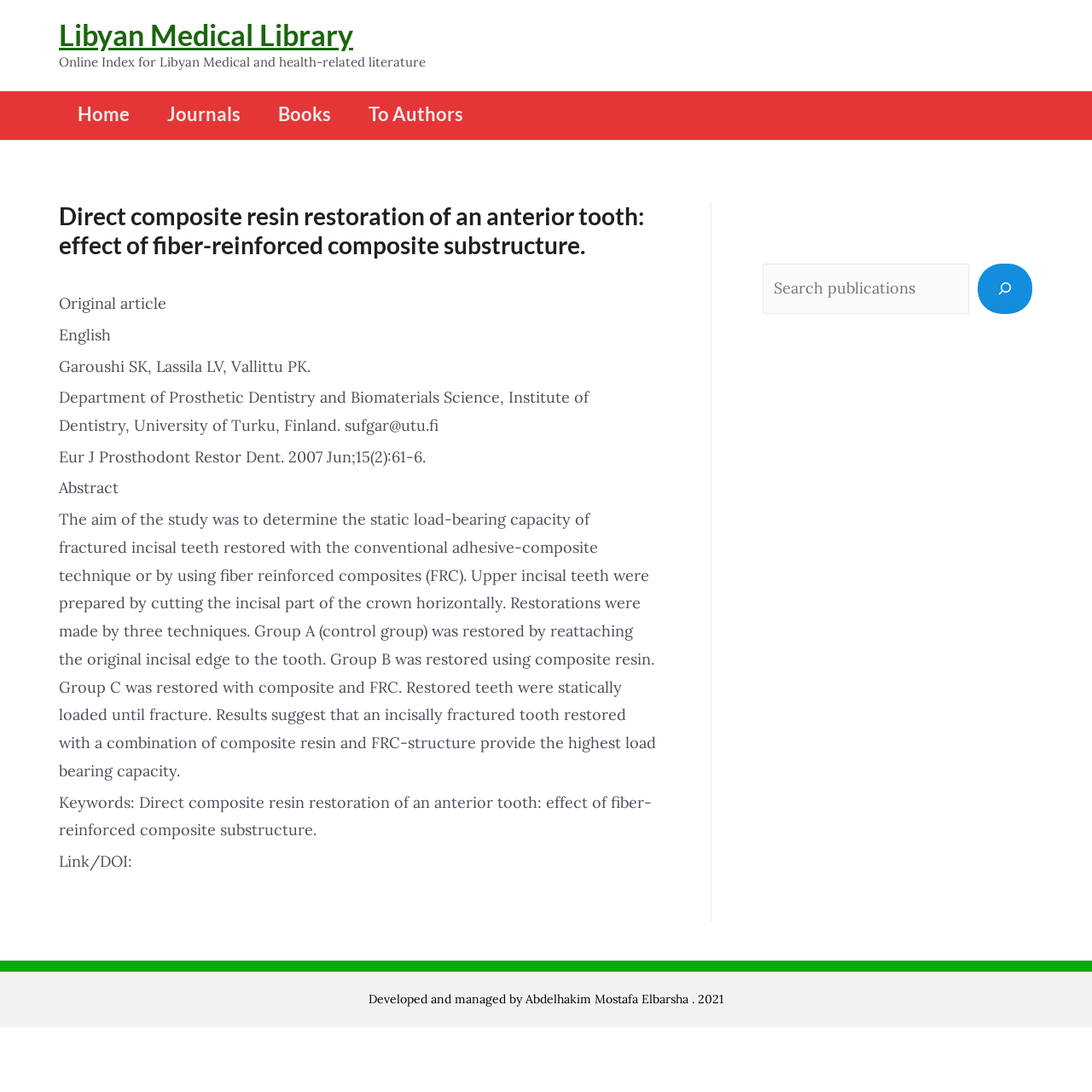What is the title of the article?
Based on the image, give a concise answer in the form of a single word or short phrase.

Direct composite resin restoration of an anterior tooth: effect of fiber-reinforced composite substructure.